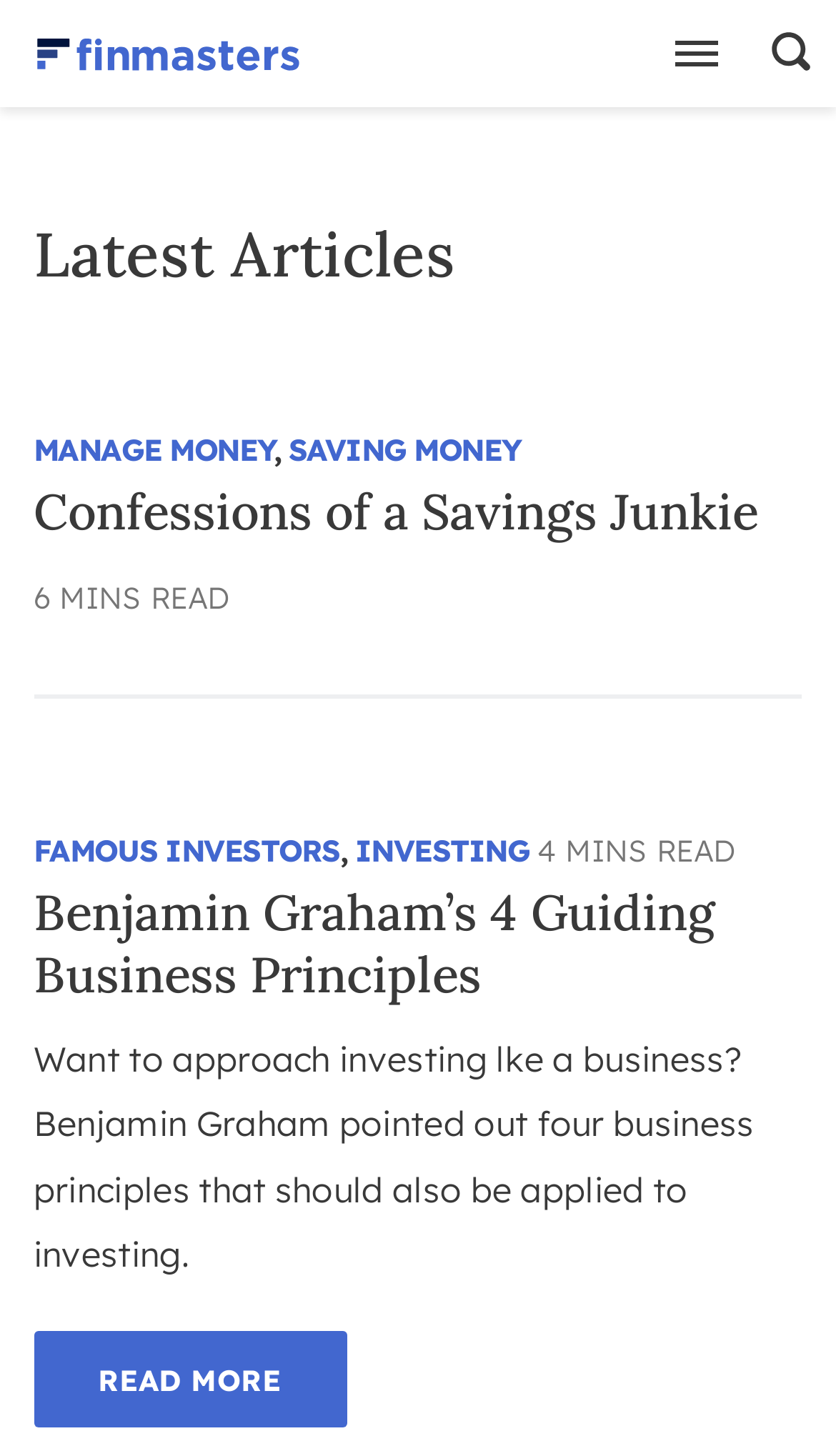Based on the image, provide a detailed response to the question:
What is the website about?

Based on the webpage, it appears to be a blog that provides financial advice, news, and research. The presence of articles with titles such as 'Confessions of a Savings Junkie' and 'Benjamin Graham’s 4 Guiding Business Principles' suggests that the website is focused on personal finance and investing.